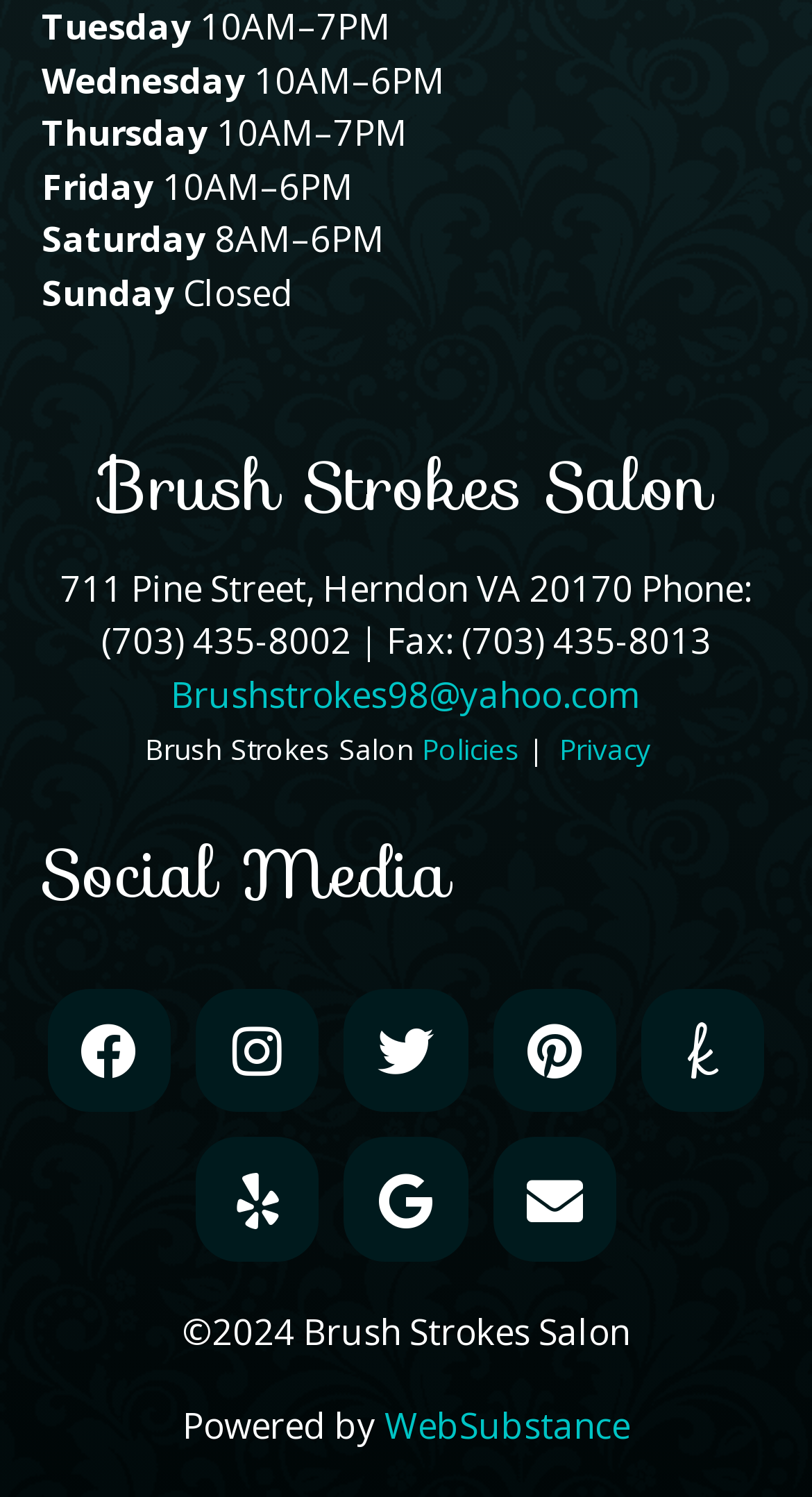What is the copyright year of the salon's website?
With the help of the image, please provide a detailed response to the question.

I found the copyright year by looking at the footer of the webpage, which includes the copyright information.